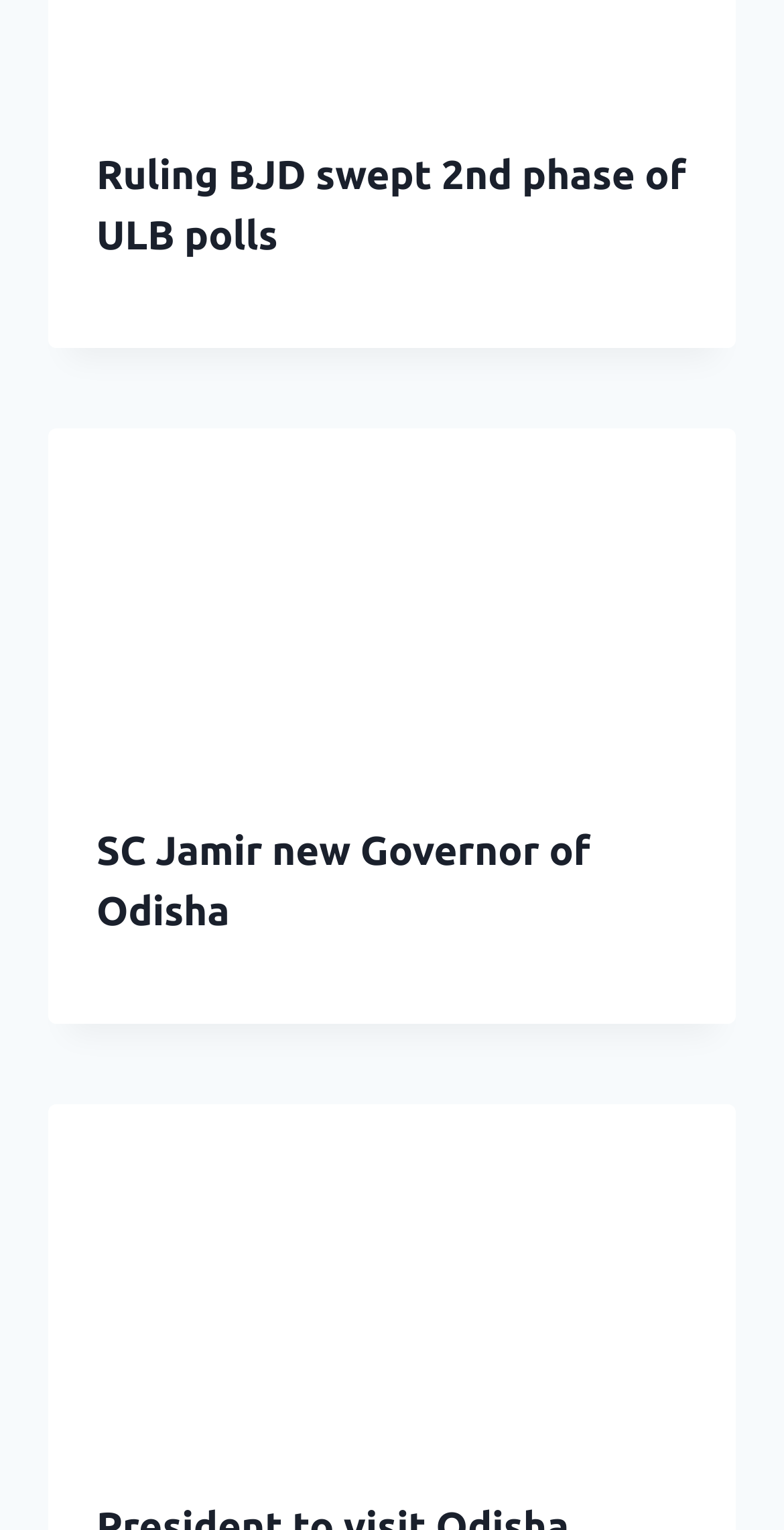Give a concise answer of one word or phrase to the question: 
How many news articles are on this page?

3